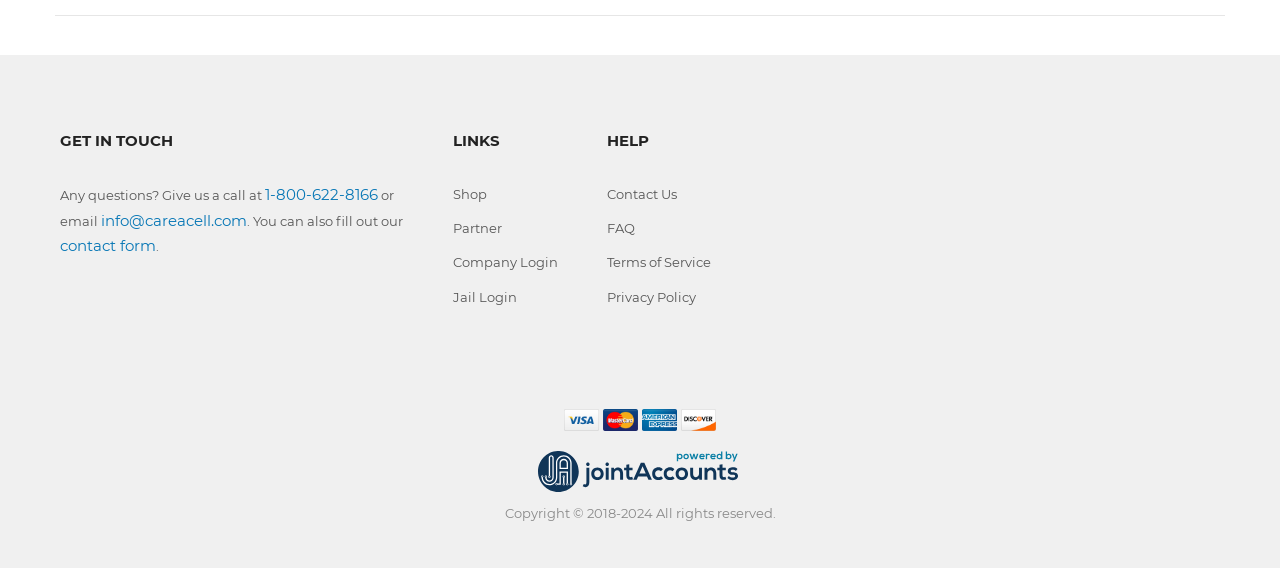Carefully observe the image and respond to the question with a detailed answer:
What is the copyright year range?

The copyright year range can be found at the bottom of the webpage, where it is written as 'Copyright © 2018-2024 All rights reserved'.